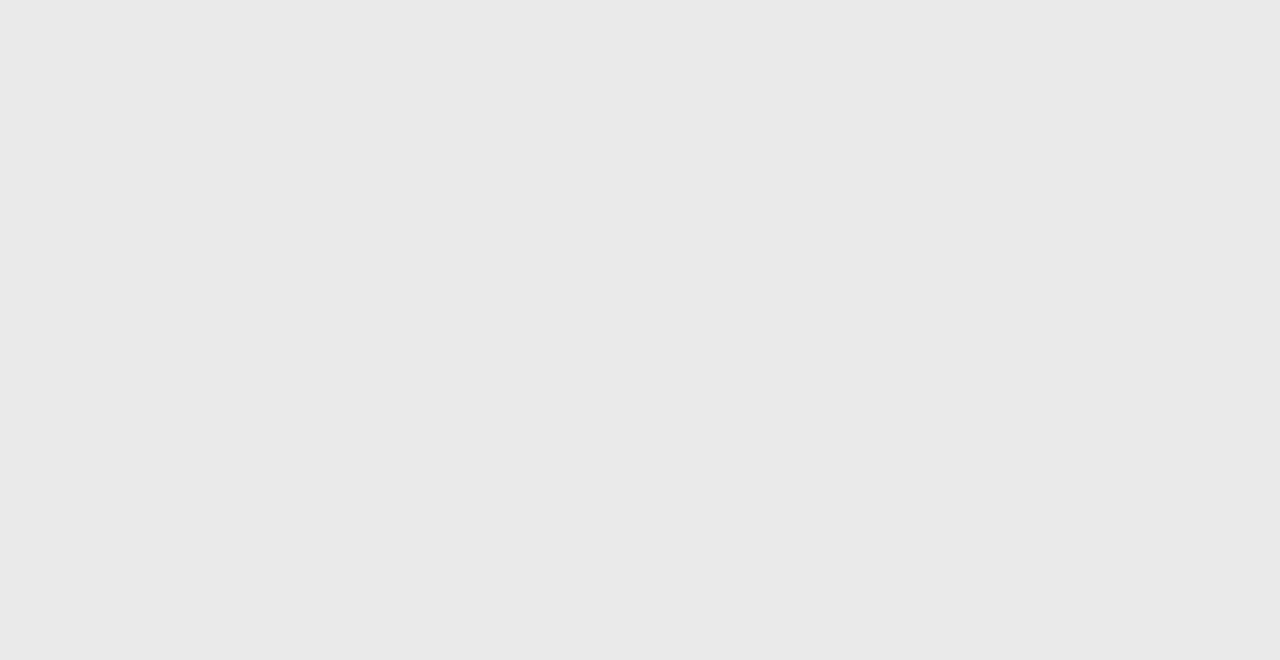Please identify the bounding box coordinates of the region to click in order to complete the task: "read the list of 10 Non-peaceful Peace Corps Incidents". The coordinates must be four float numbers between 0 and 1, specified as [left, top, right, bottom].

[0.42, 0.591, 0.61, 0.679]